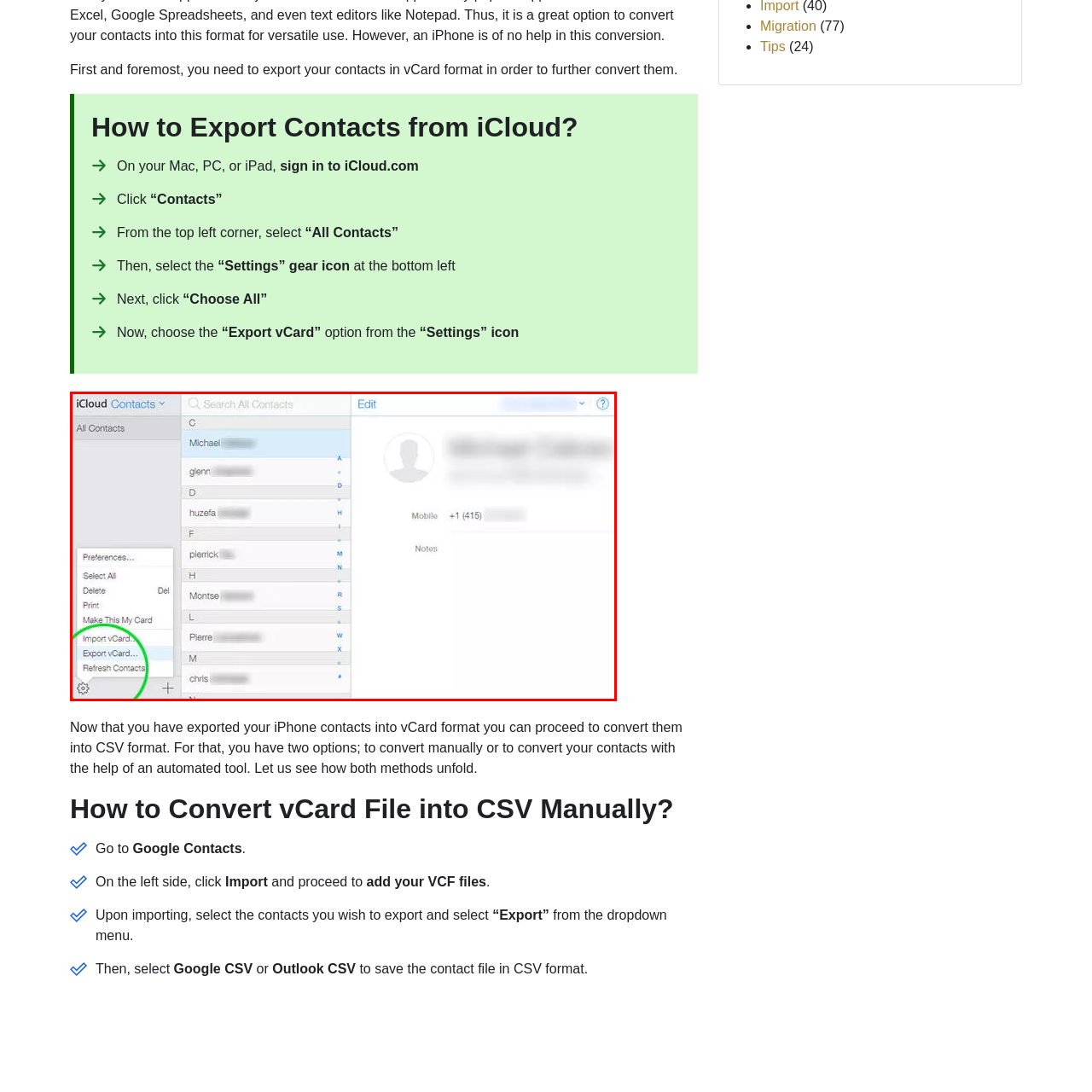Look at the area highlighted in the red box, What is the purpose of the 'Export vCard' feature? Please provide an answer in a single word or phrase.

Export contacts in vCard format